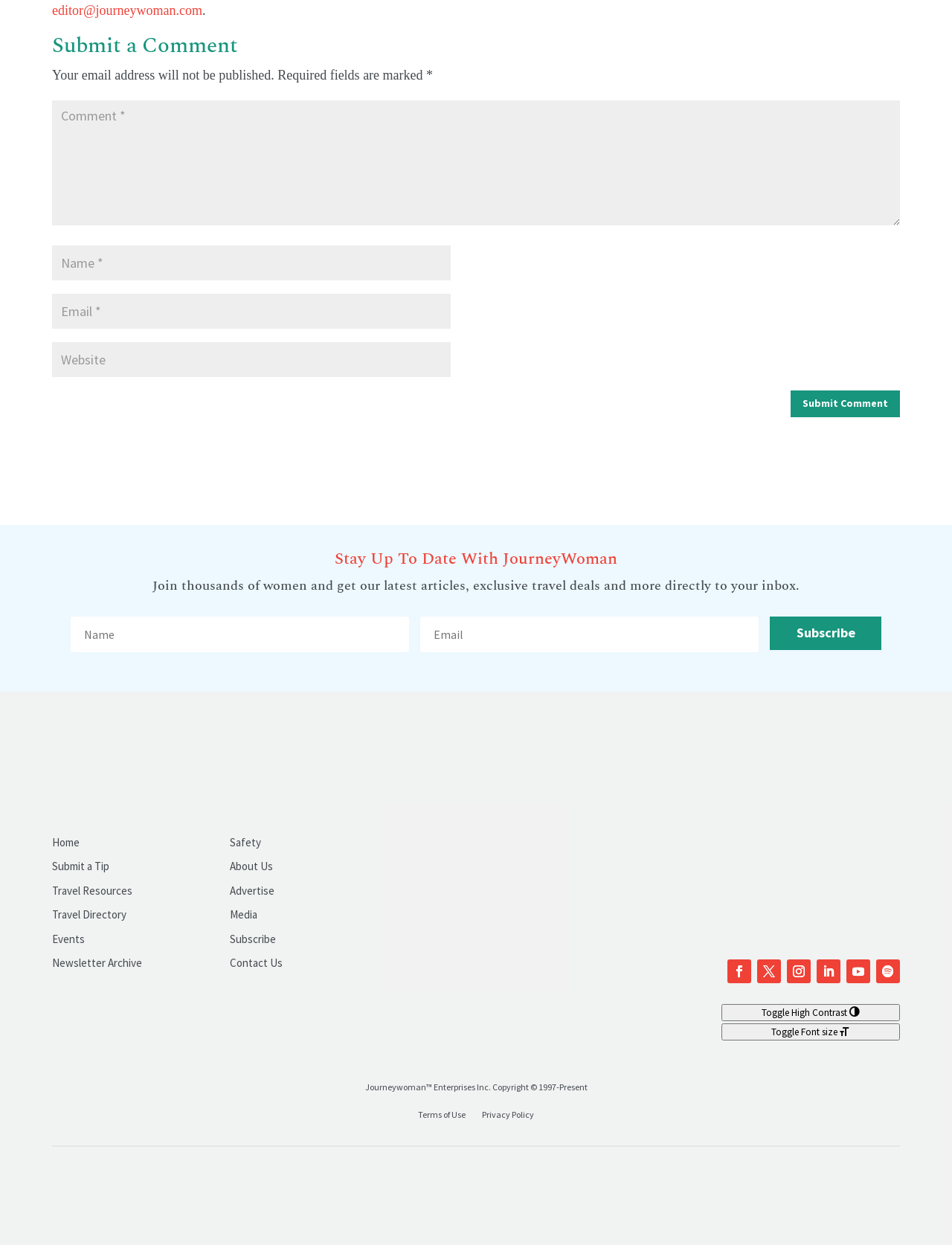Please specify the bounding box coordinates for the clickable region that will help you carry out the instruction: "Submit a comment".

[0.83, 0.314, 0.945, 0.335]